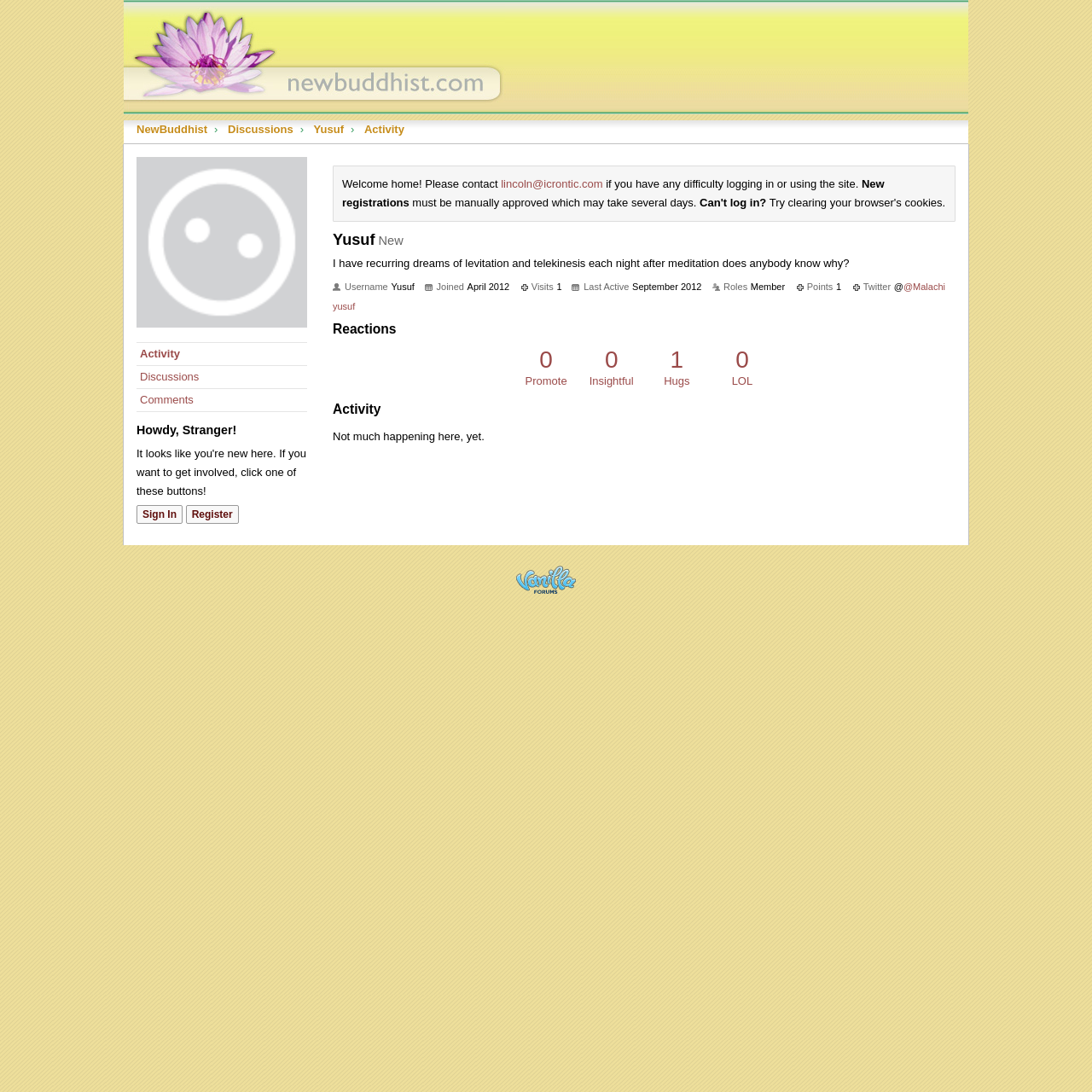Bounding box coordinates must be specified in the format (top-left x, top-left y, bottom-right x, bottom-right y). All values should be floating point numbers between 0 and 1. What are the bounding box coordinates of the UI element described as: NewBuddhist

[0.125, 0.113, 0.19, 0.124]